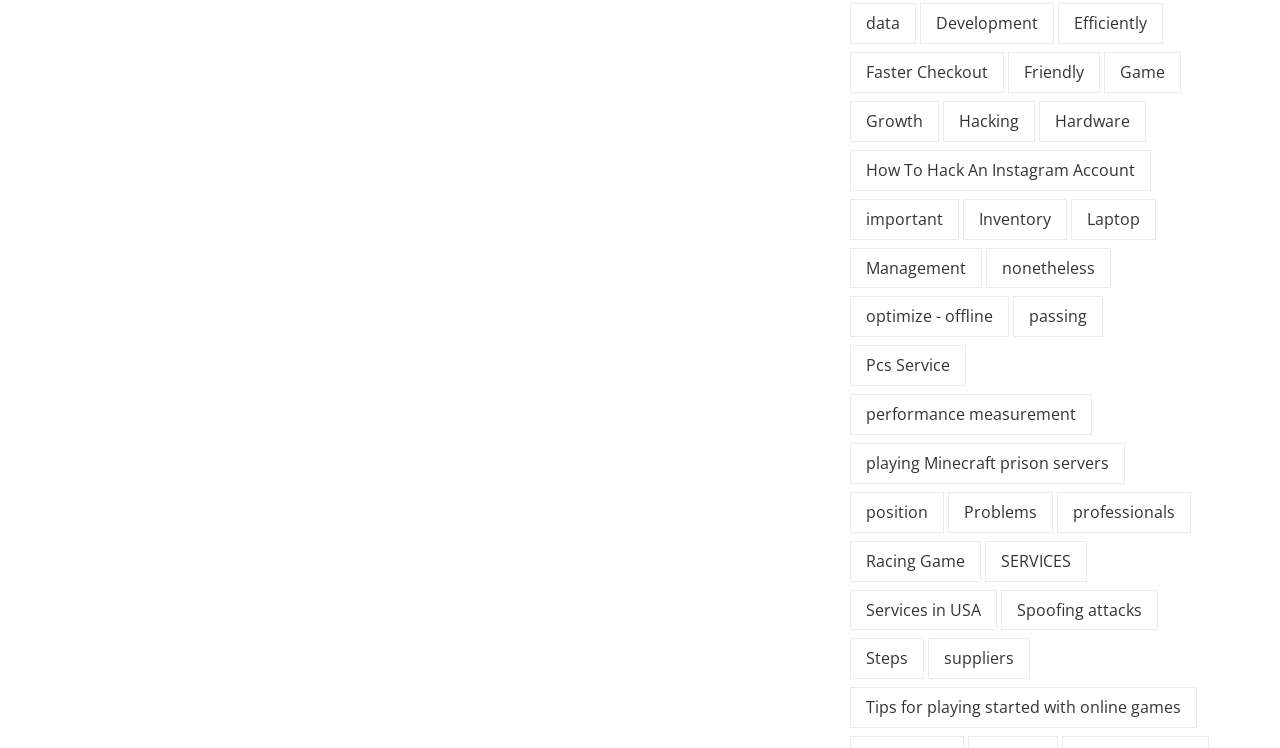Please determine the bounding box coordinates of the element's region to click for the following instruction: "Call the phone number".

None